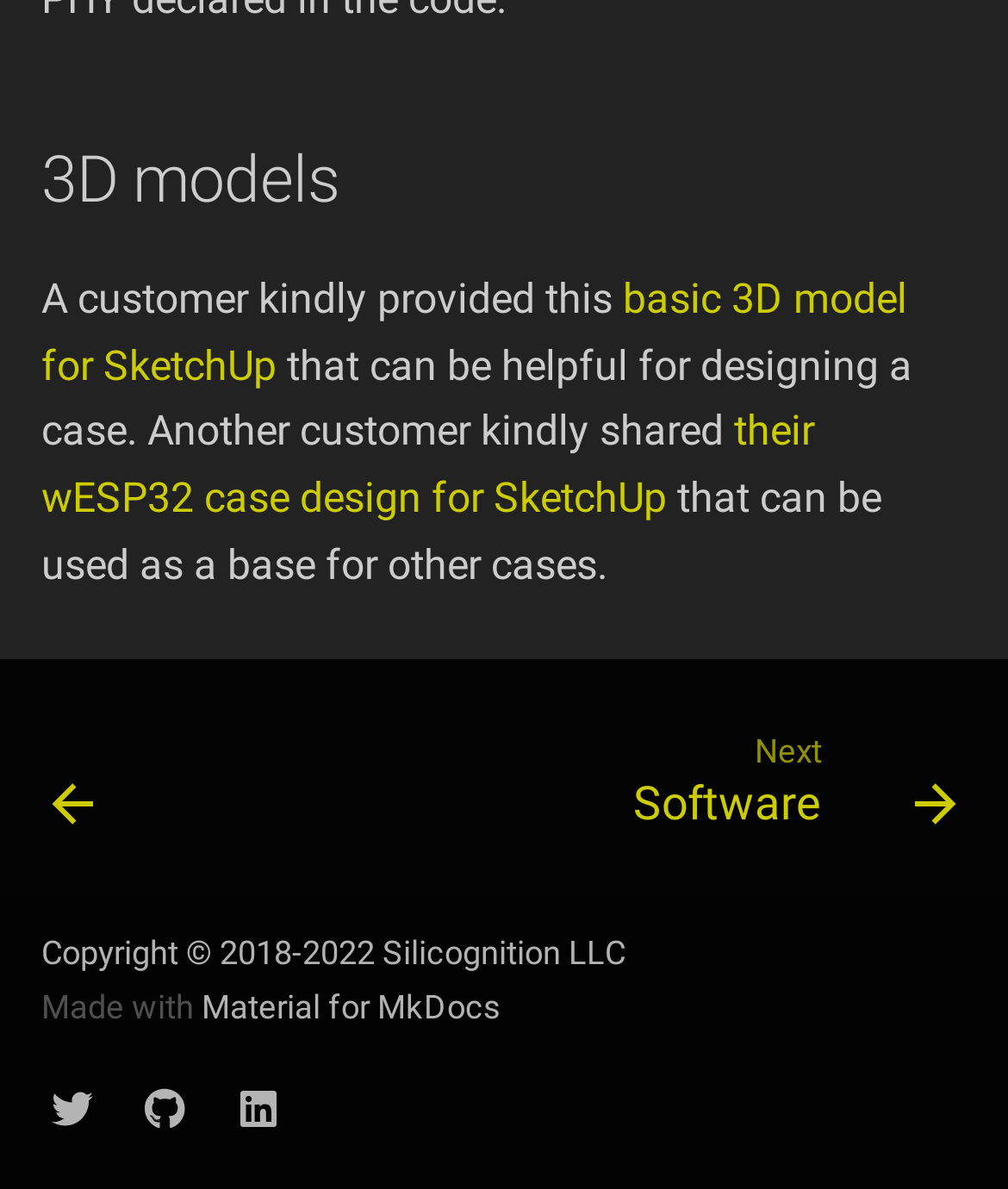Please identify the bounding box coordinates of the area that needs to be clicked to follow this instruction: "Check the copyright information".

[0.041, 0.785, 0.621, 0.818]